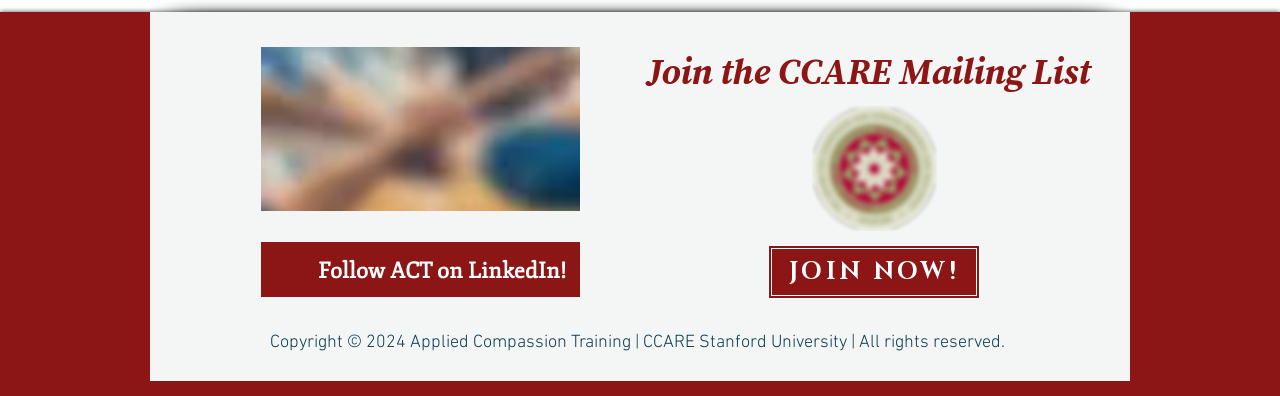Provide a single word or phrase to answer the given question: 
What is the copyright year of the webpage?

2024